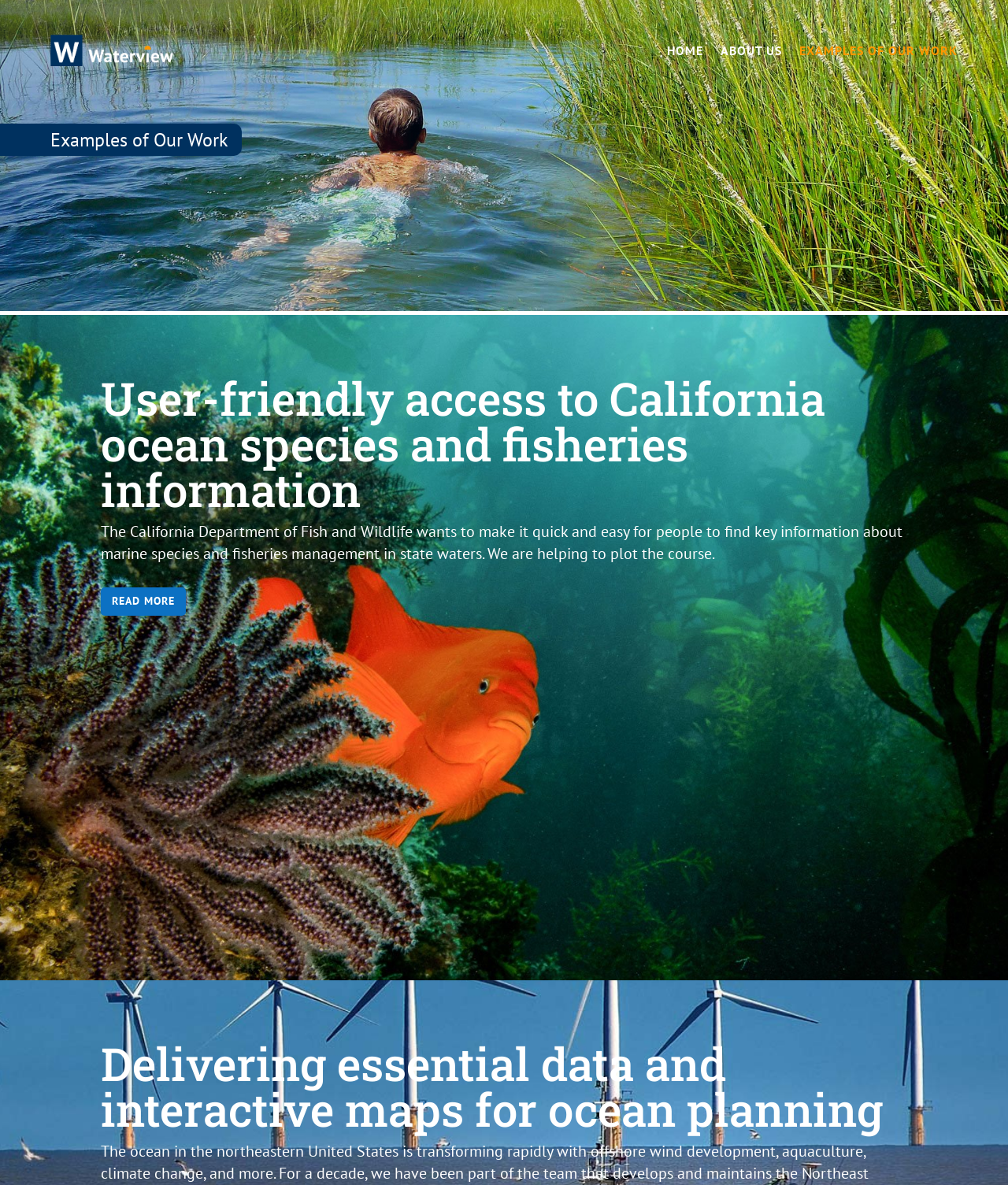How many project examples are shown on this page?
Look at the image and respond with a one-word or short-phrase answer.

2